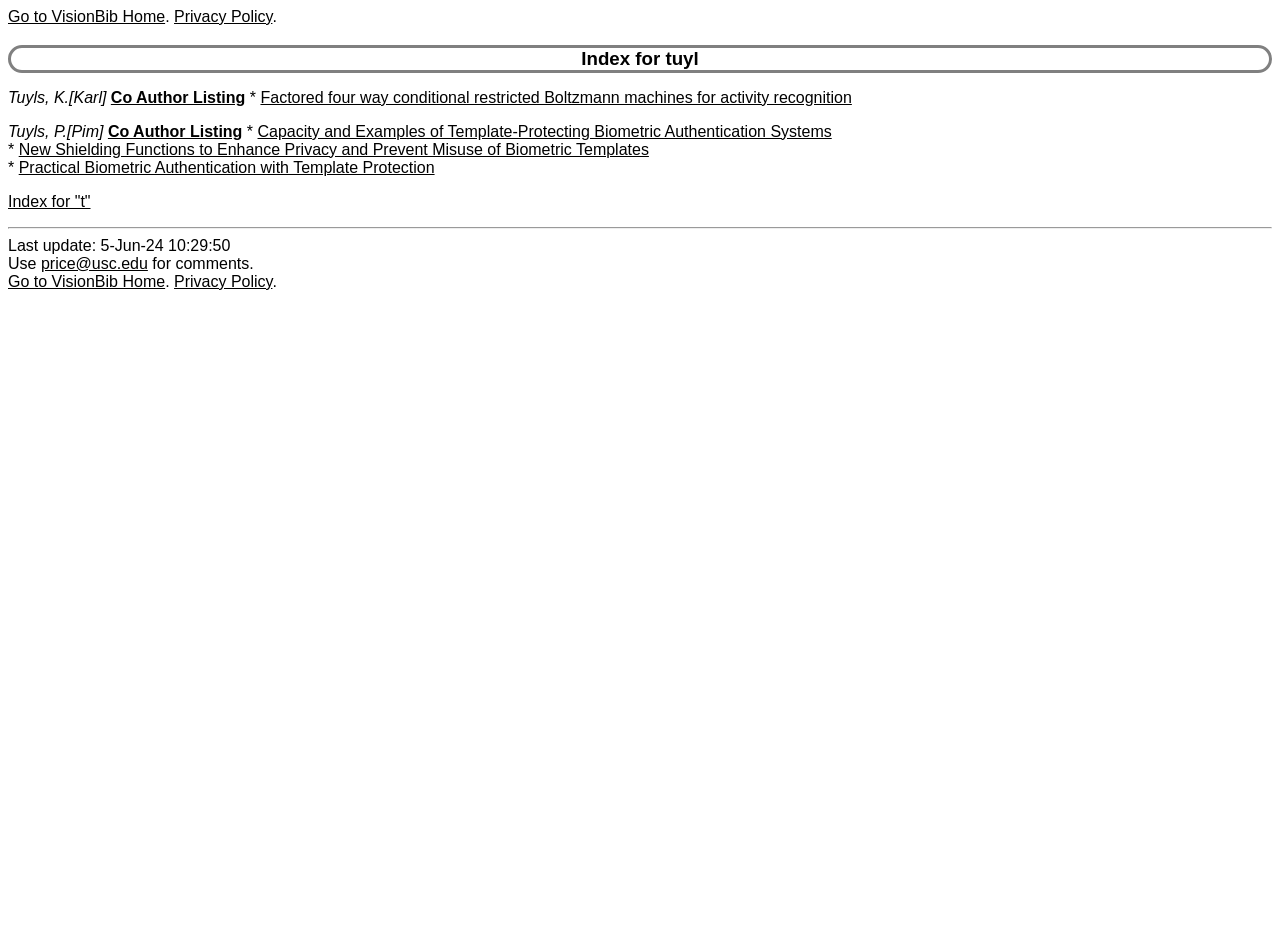Indicate the bounding box coordinates of the element that needs to be clicked to satisfy the following instruction: "Read paper on Factored four way conditional restricted Boltzmann machines for activity recognition". The coordinates should be four float numbers between 0 and 1, i.e., [left, top, right, bottom].

[0.203, 0.096, 0.666, 0.114]